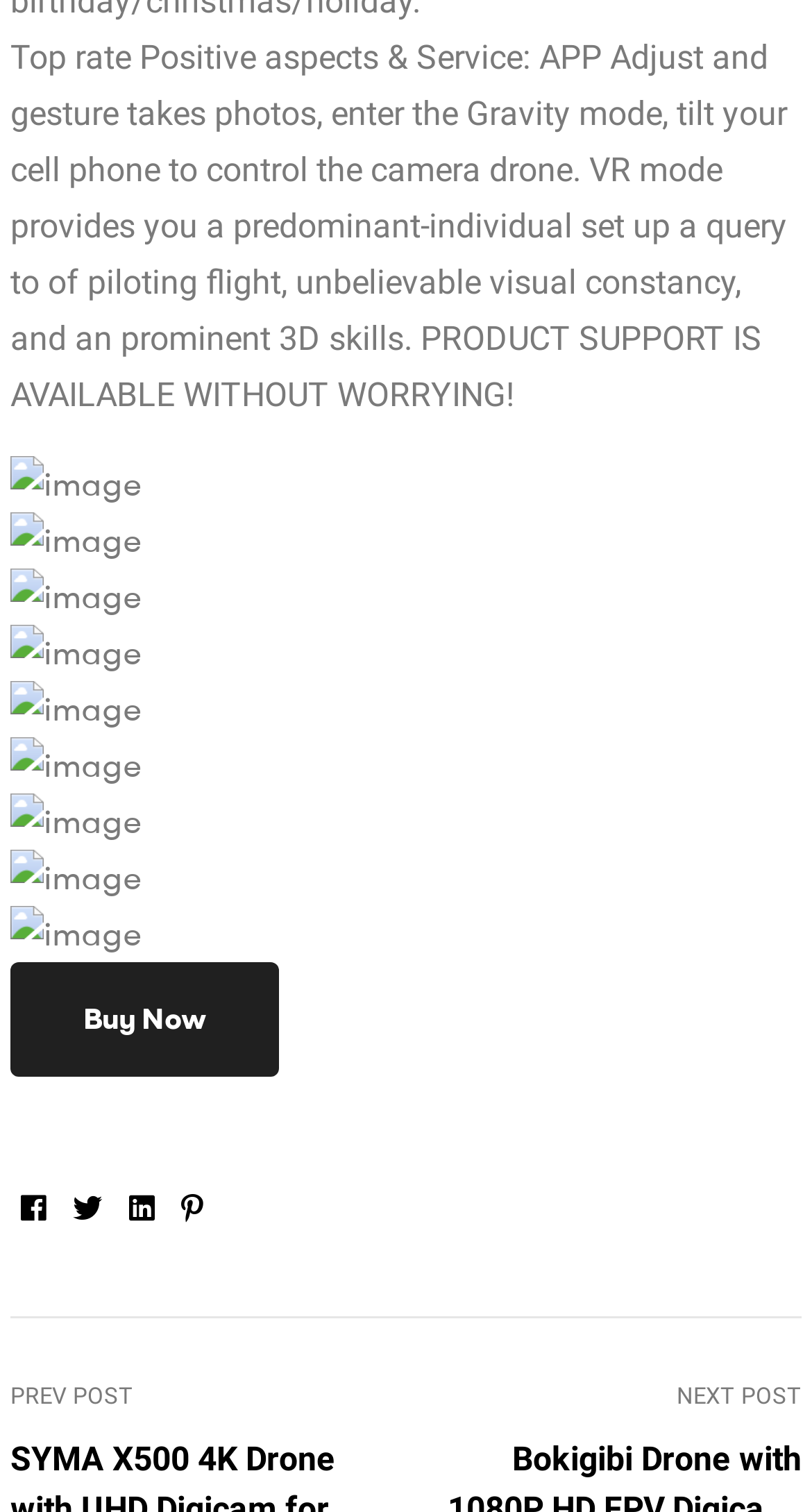How many social media links are available on the webpage?
Please use the image to deliver a detailed and complete answer.

There are 4 social media links available on the webpage, which are Facebook, Twitter, Linkedin, and Pinterest, represented by the link elements with IDs 283 to 286, and their bounding box coordinates indicate their positions at the bottom of the webpage.